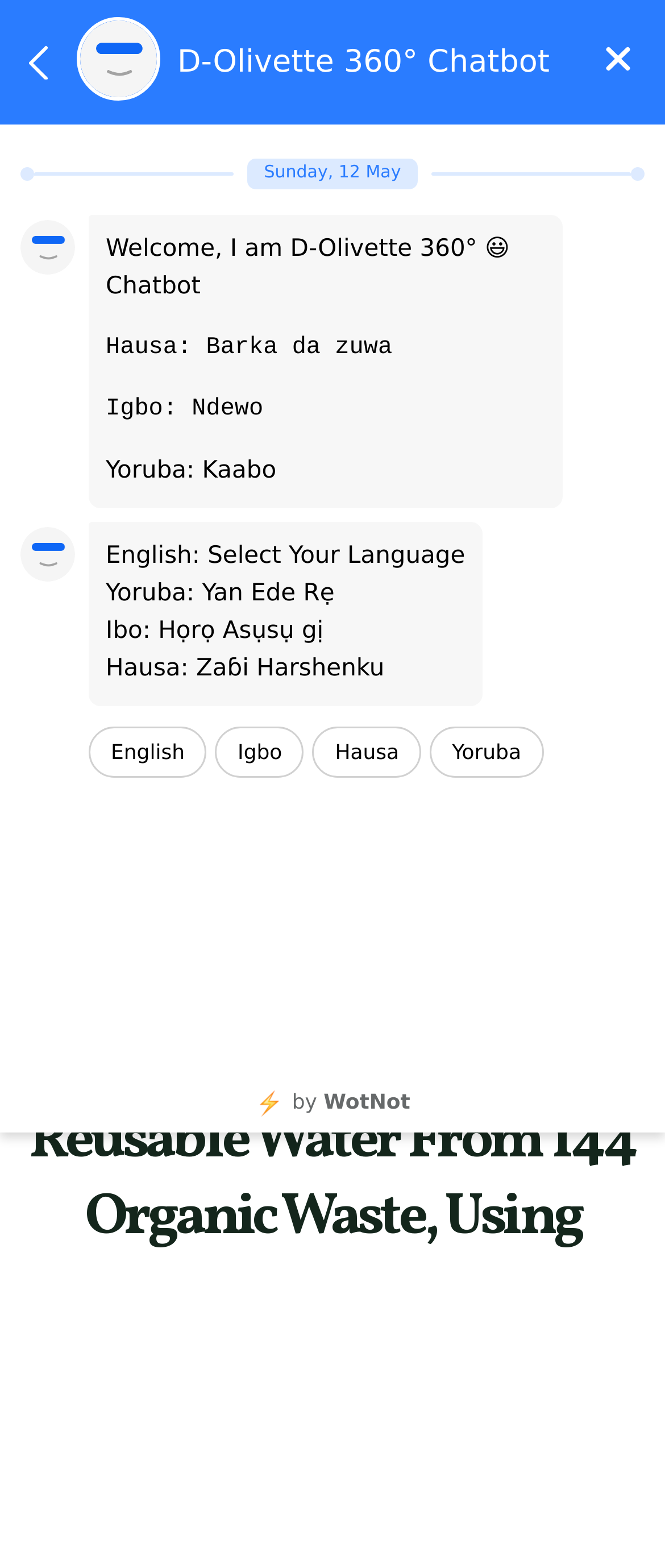What is the main theme of the website? Using the information from the screenshot, answer with a single word or phrase.

Farmers and organic waste